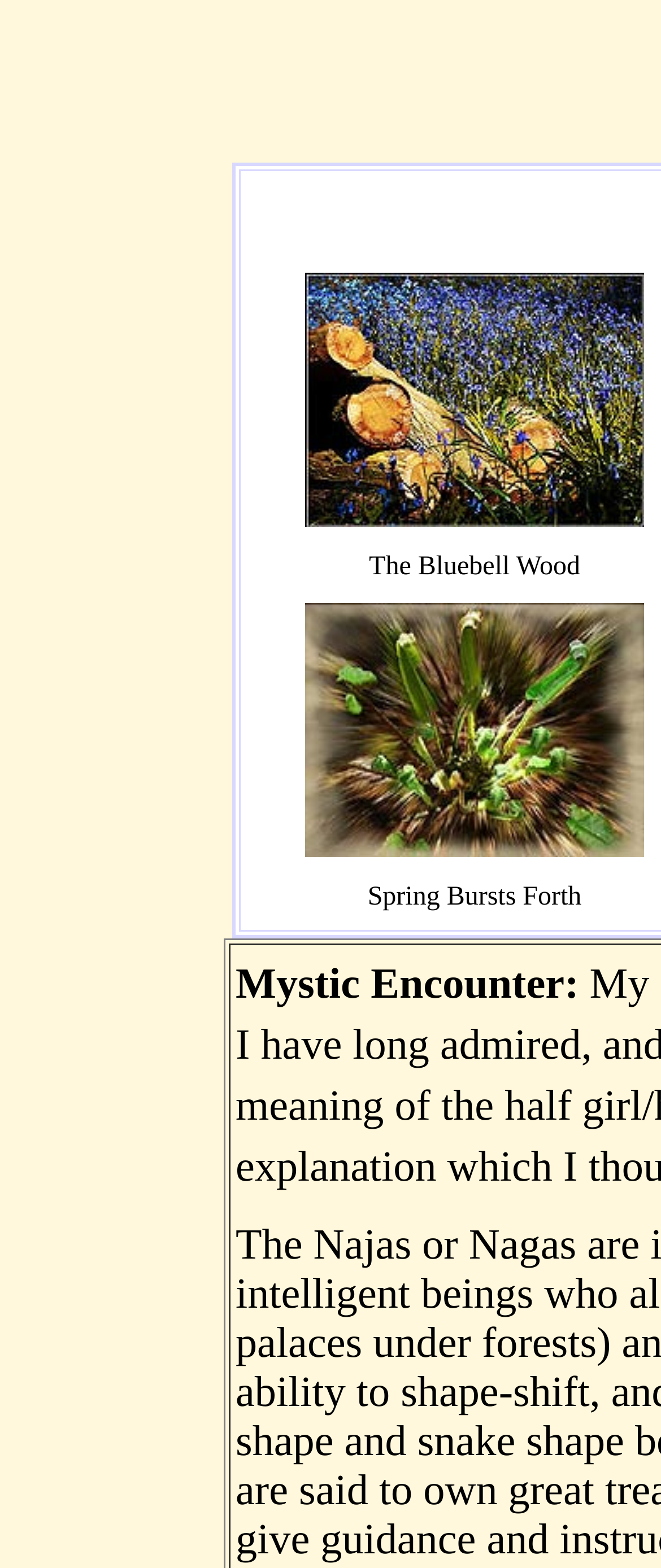How many thumbnails are on this page?
Using the image, elaborate on the answer with as much detail as possible.

I counted the number of thumbnail images on the page, which are located inside the LayoutTableCell elements with the text 'Thumbnail'. There are three of them.